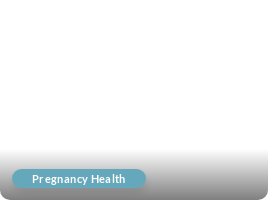What type of content may the 'Pregnancy Health' button lead to?
Please provide a single word or phrase as the answer based on the screenshot.

articles, tips, and other related content